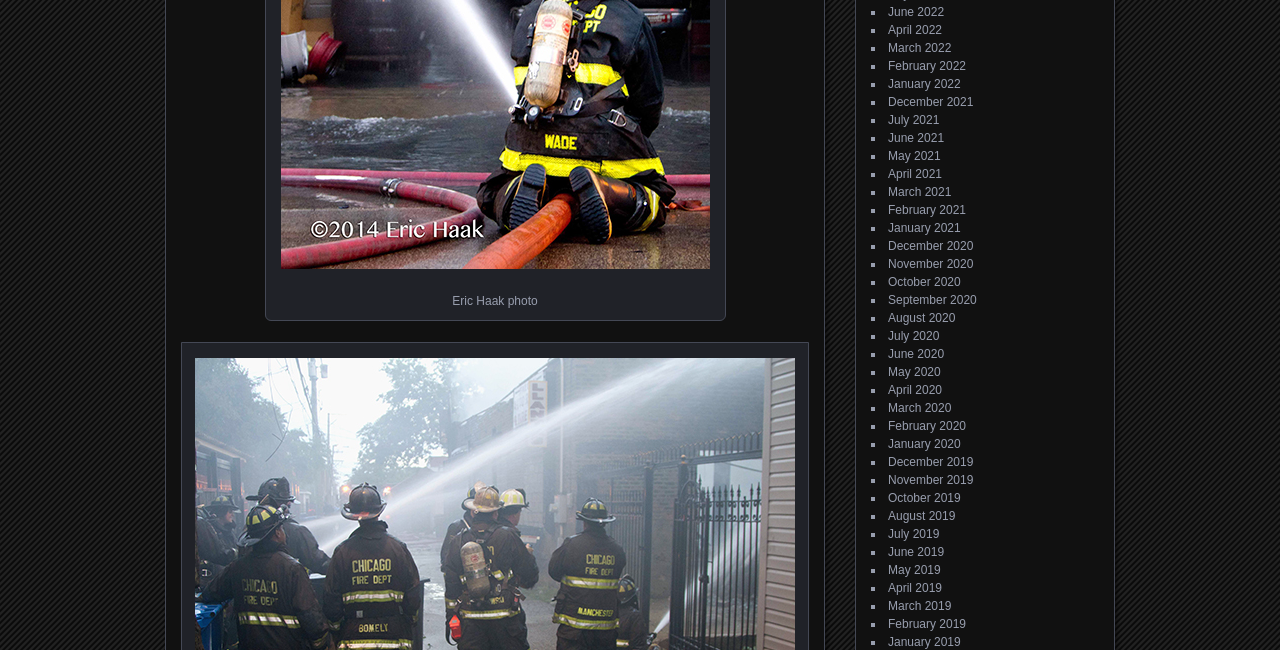Pinpoint the bounding box coordinates of the area that must be clicked to complete this instruction: "Call the phone number".

None